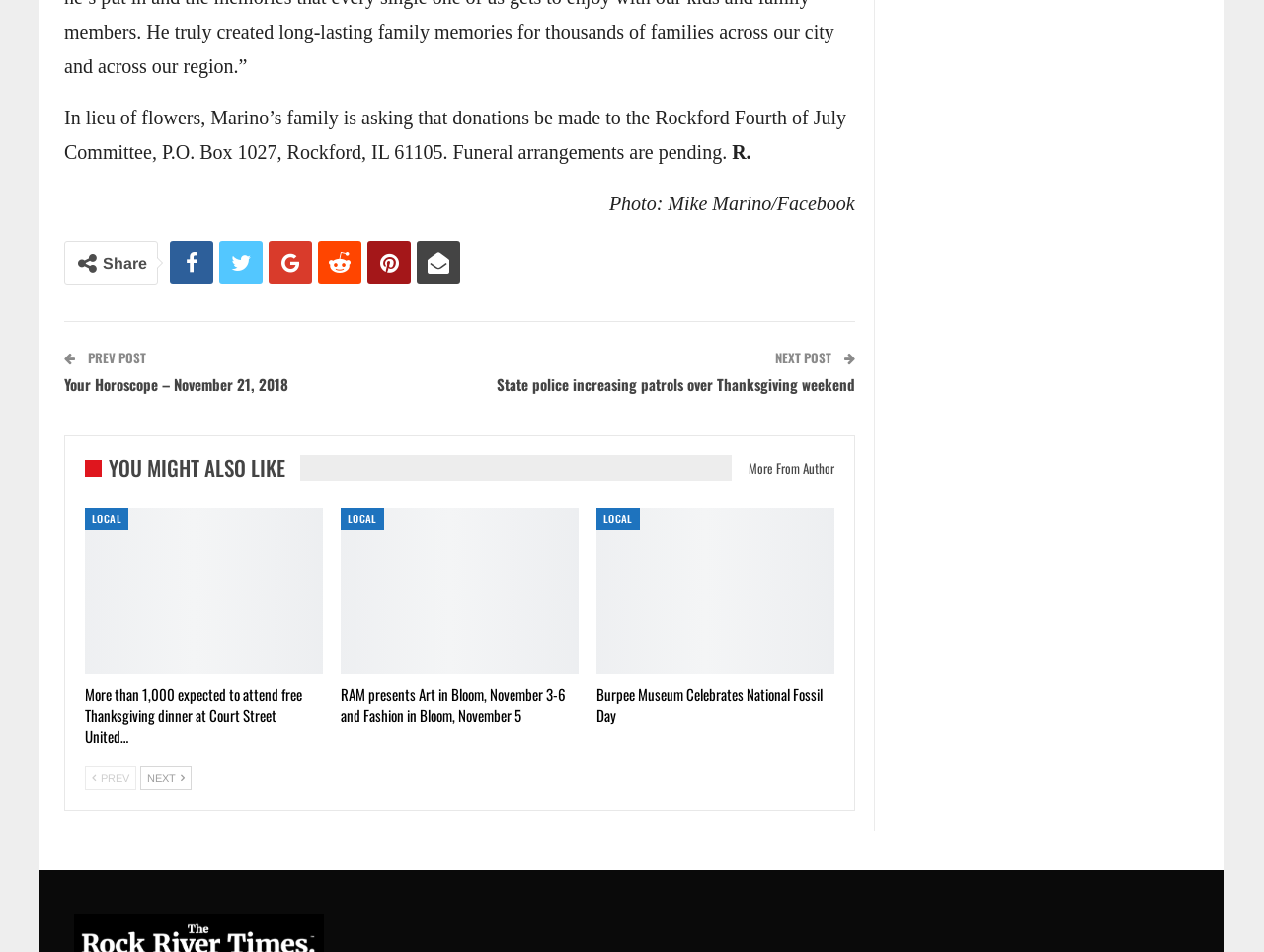Please determine the bounding box coordinates for the element that should be clicked to follow these instructions: "Read more about local news".

[0.067, 0.533, 0.102, 0.557]